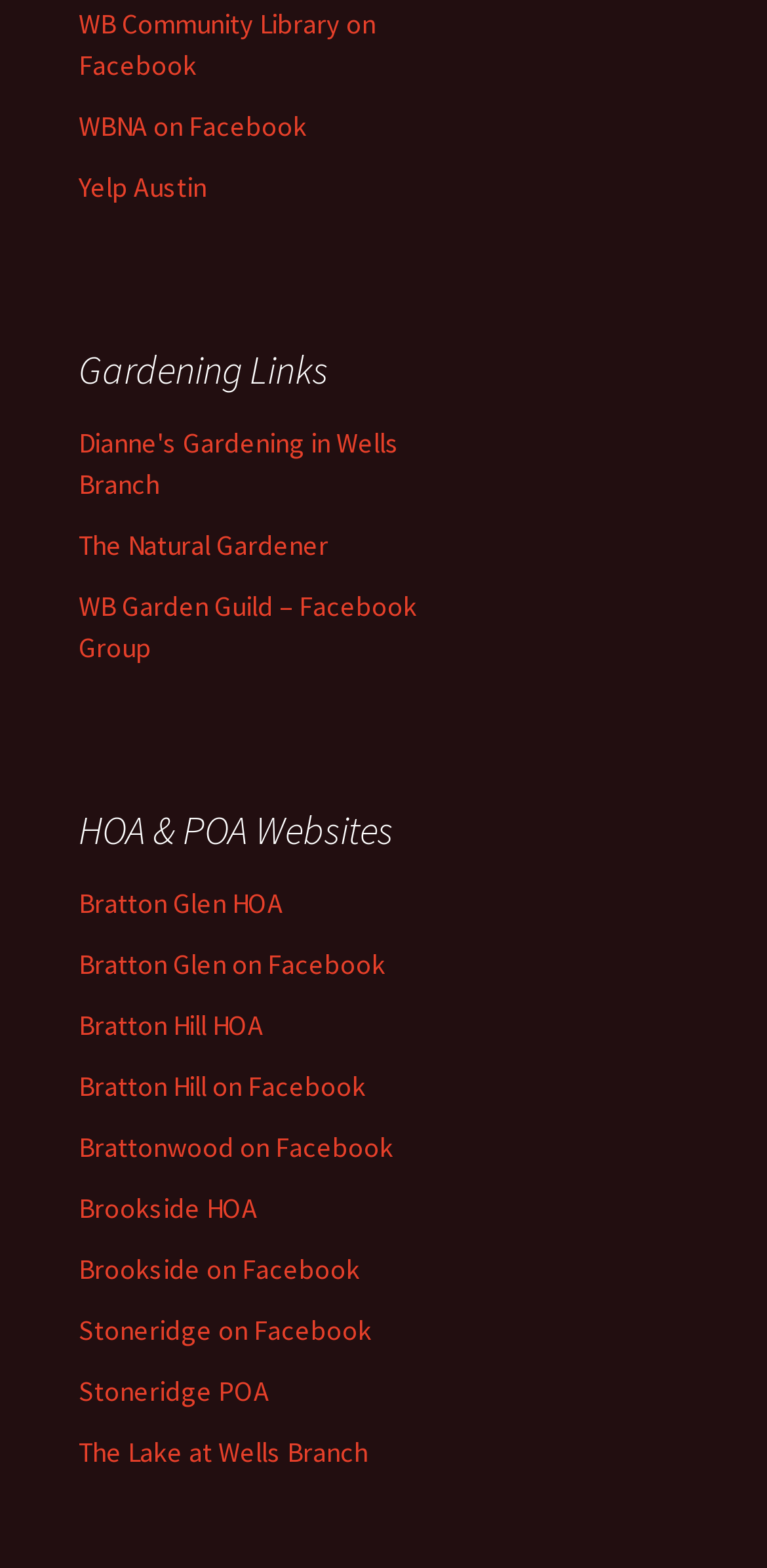Using the description "Stoneridge POA", predict the bounding box of the relevant HTML element.

[0.103, 0.876, 0.351, 0.898]